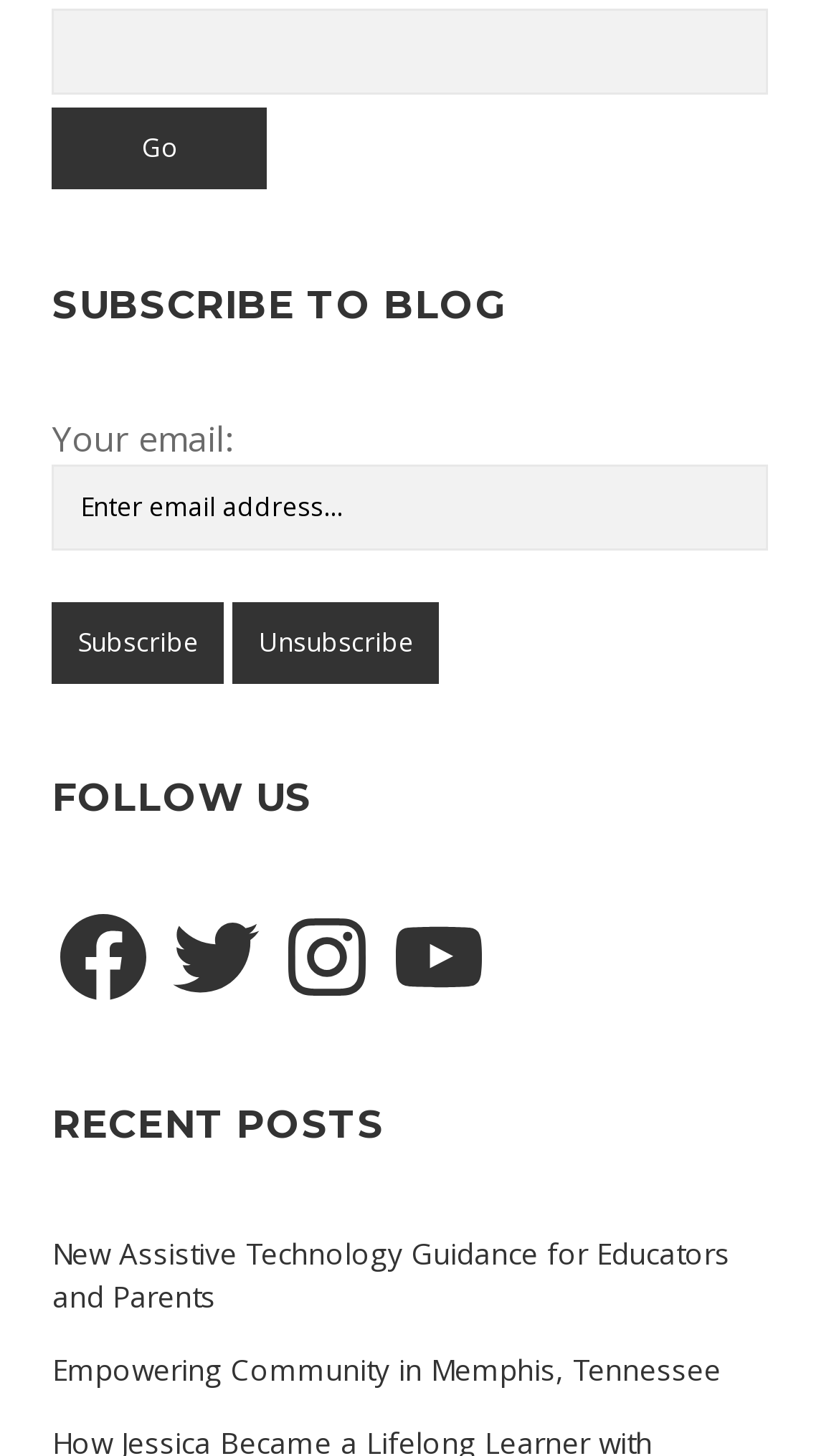Show the bounding box coordinates of the region that should be clicked to follow the instruction: "Search for something."

[0.062, 0.007, 0.916, 0.066]